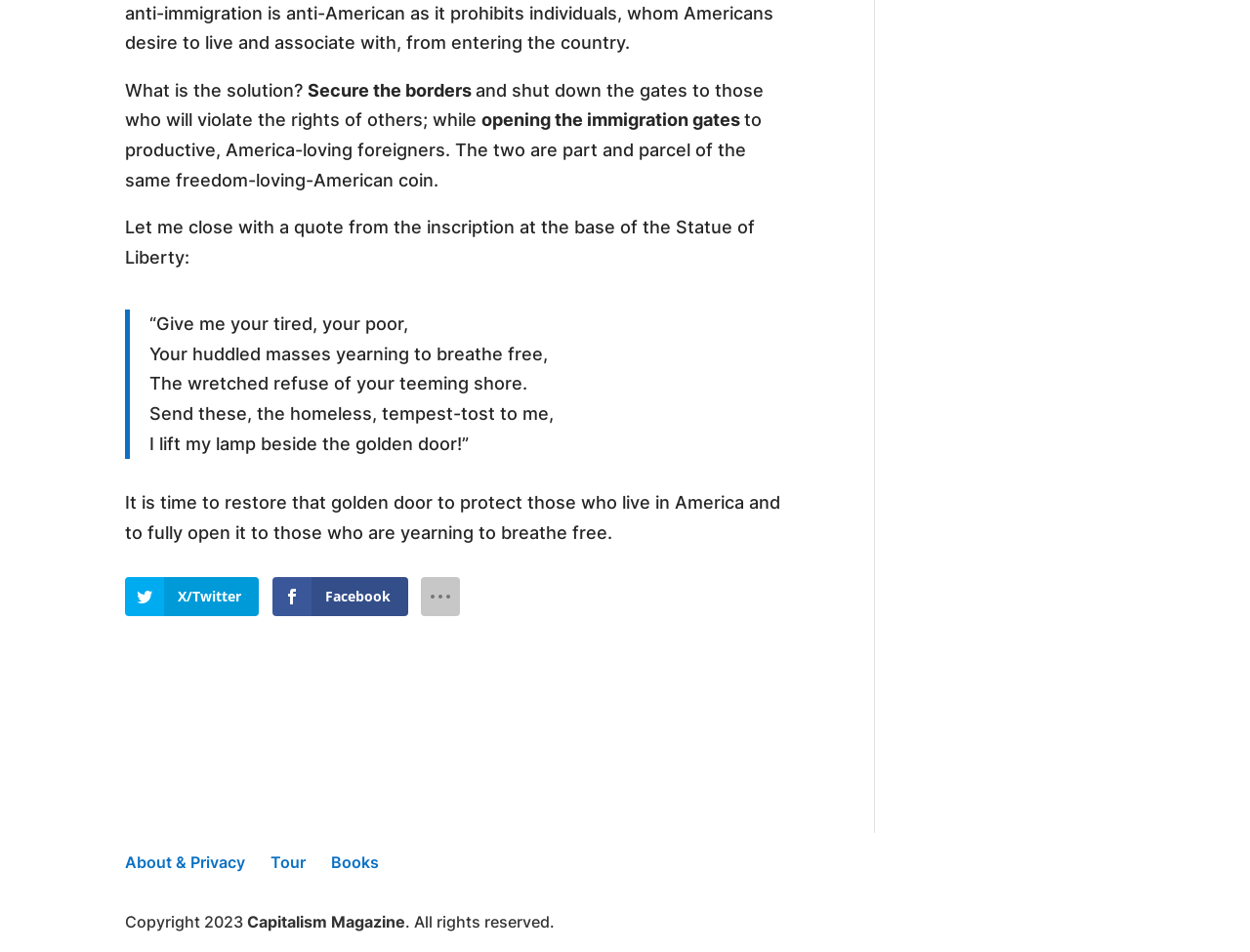Using the provided element description "Tour", determine the bounding box coordinates of the UI element.

[0.216, 0.895, 0.245, 0.916]